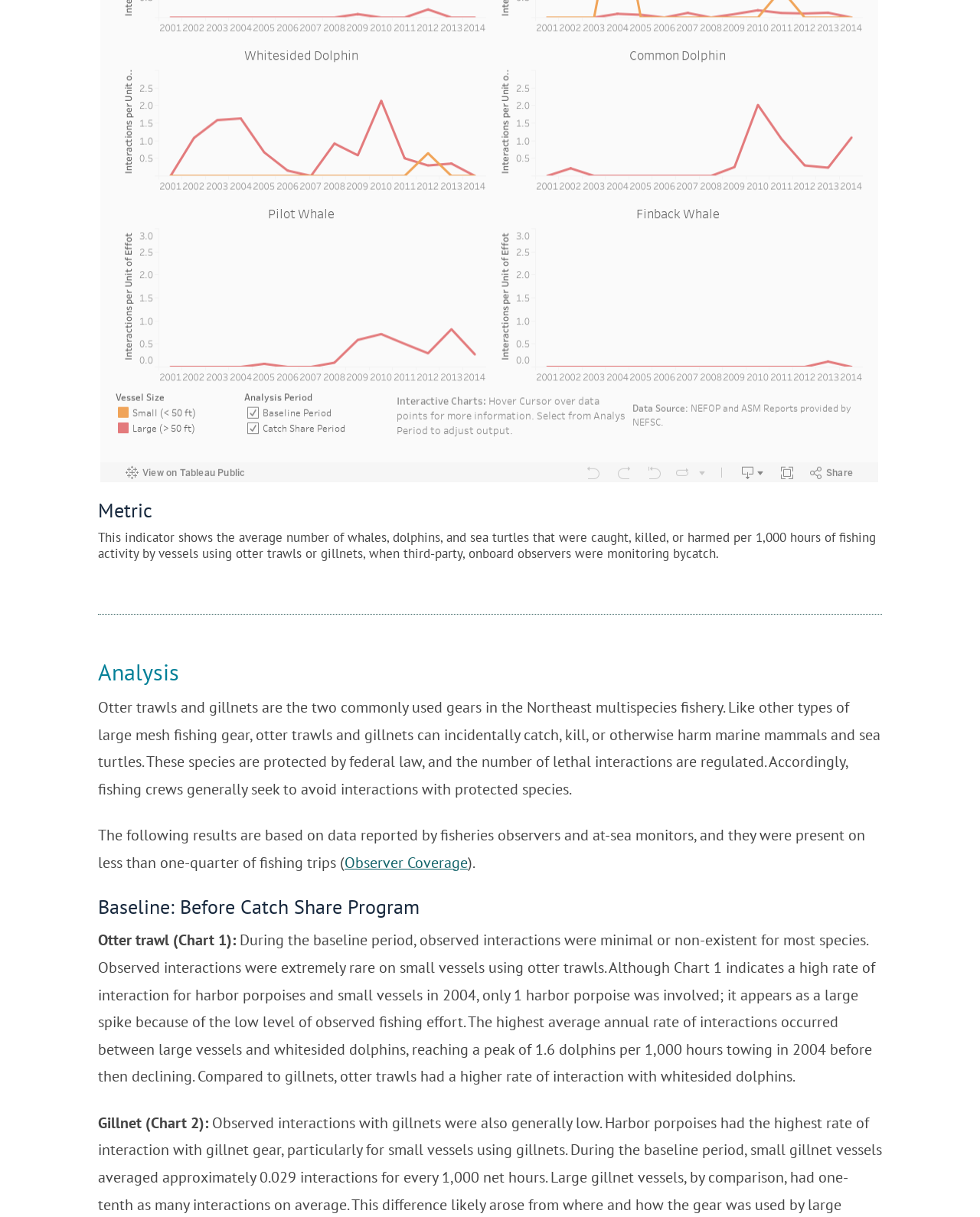Provide the bounding box for the UI element matching this description: "Observer Coverage".

[0.352, 0.701, 0.477, 0.716]